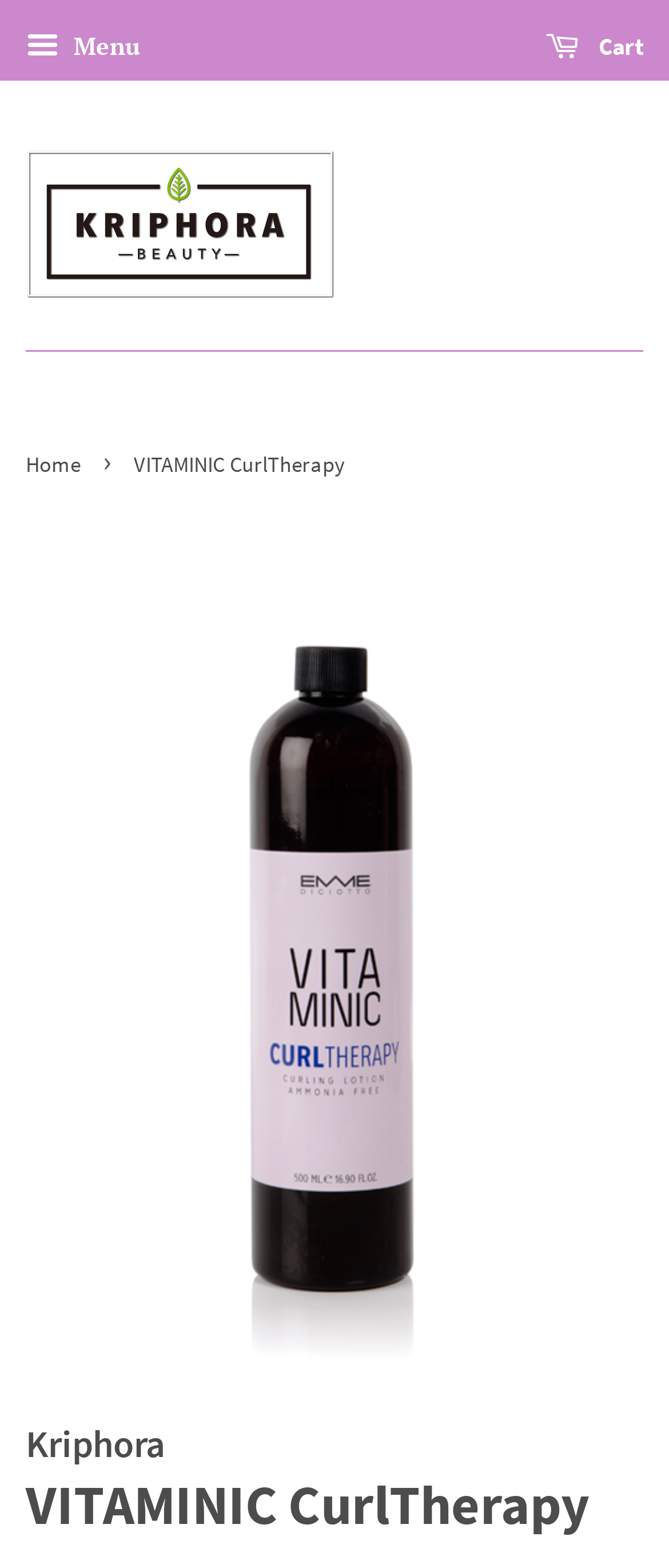Answer the question in a single word or phrase:
What is the brand name of the product?

Kriphora